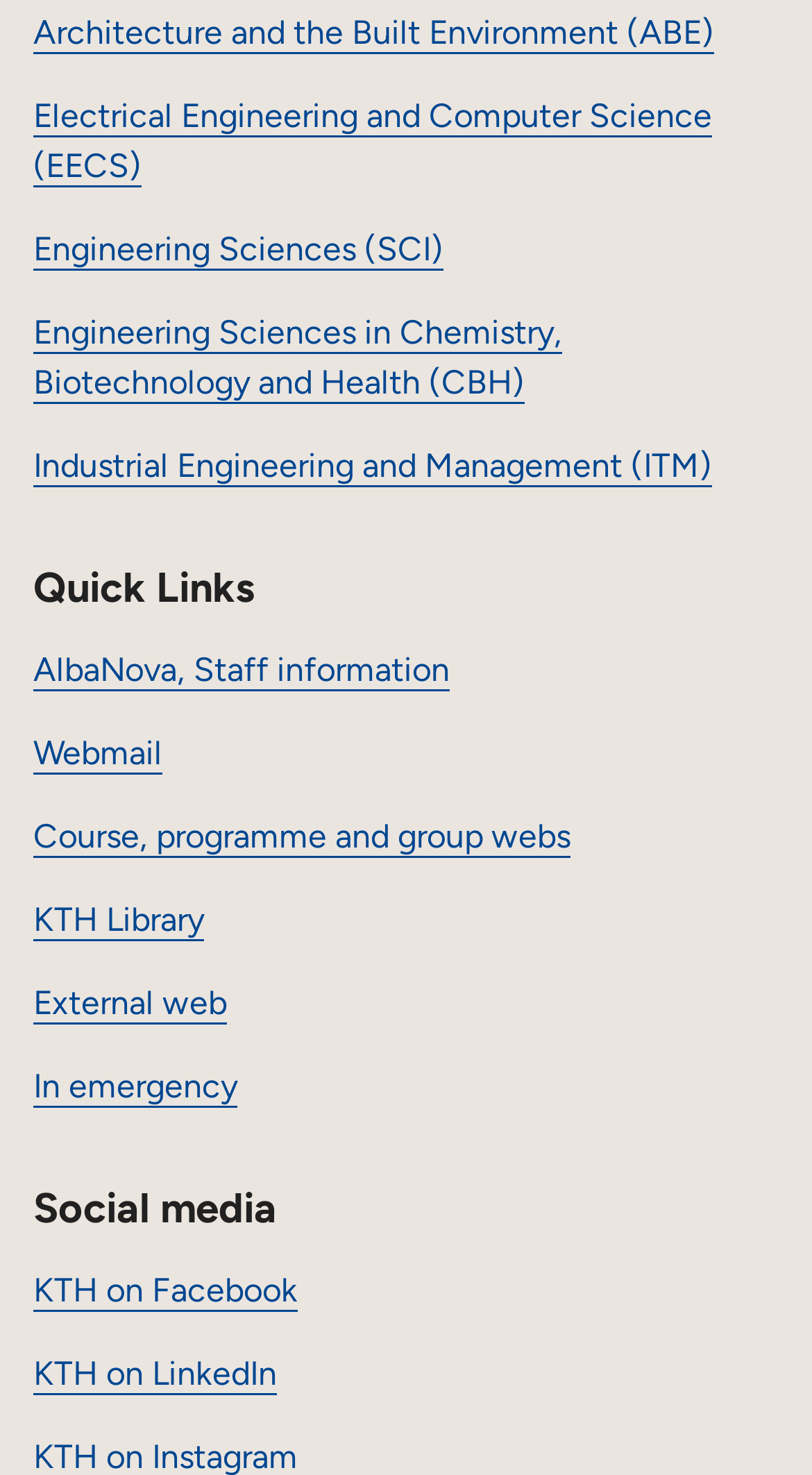Find the bounding box coordinates for the element described here: "KTH on Facebook".

[0.041, 0.862, 0.367, 0.888]